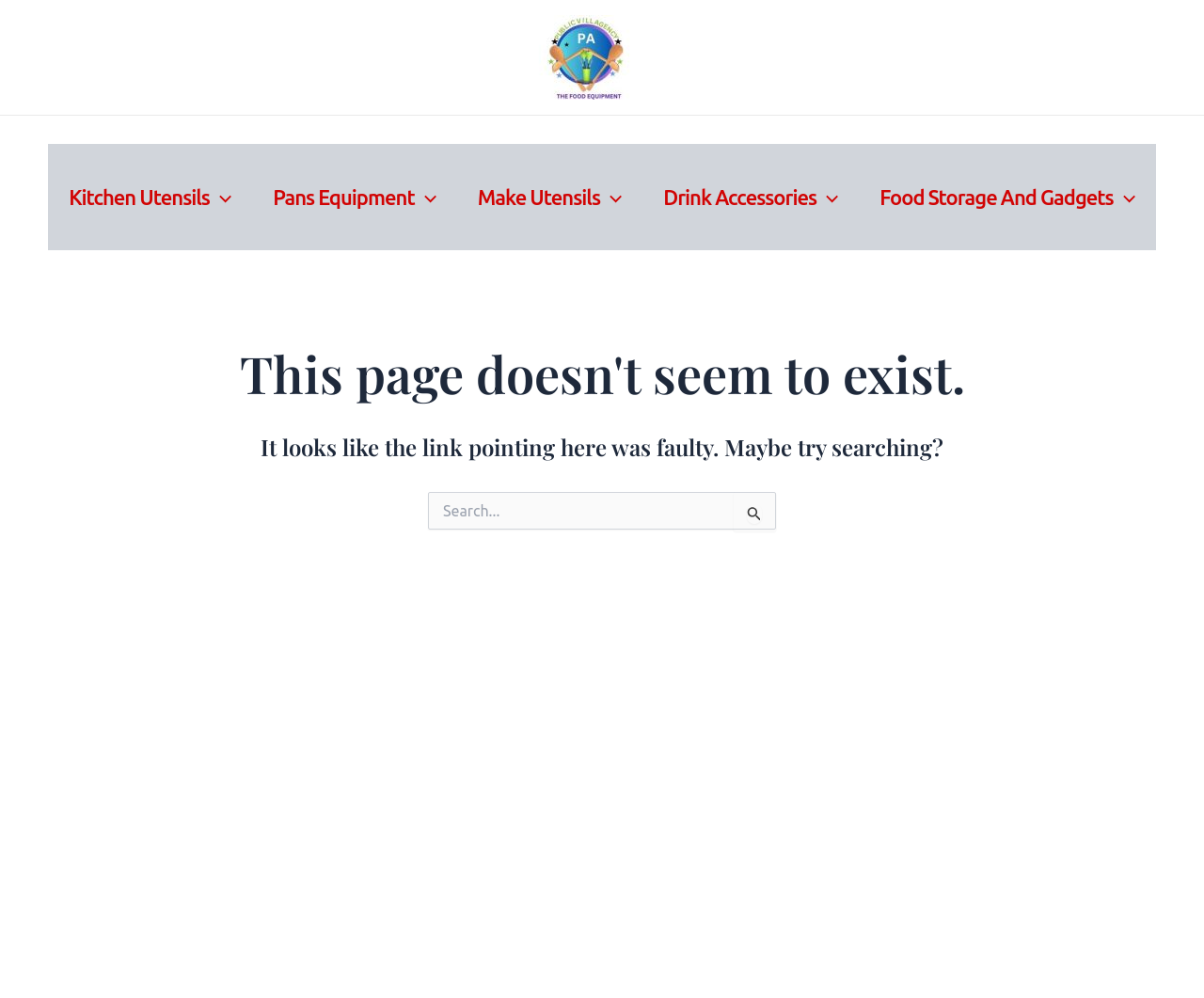What is the navigation menu item after 'Kitchen Utensils'? Analyze the screenshot and reply with just one word or a short phrase.

Pans Equipment